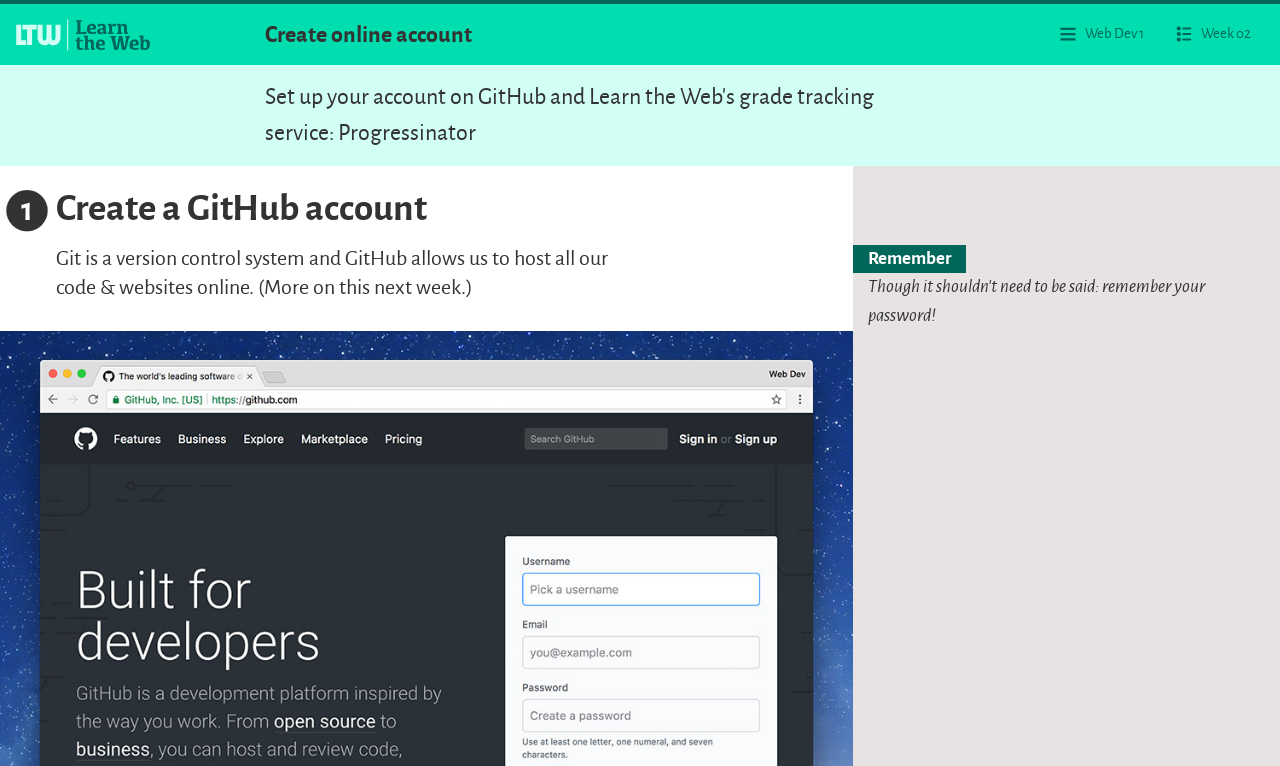Find and provide the bounding box coordinates for the UI element described with: "1 Create a GitHub account".

[0.0, 0.235, 0.667, 0.31]